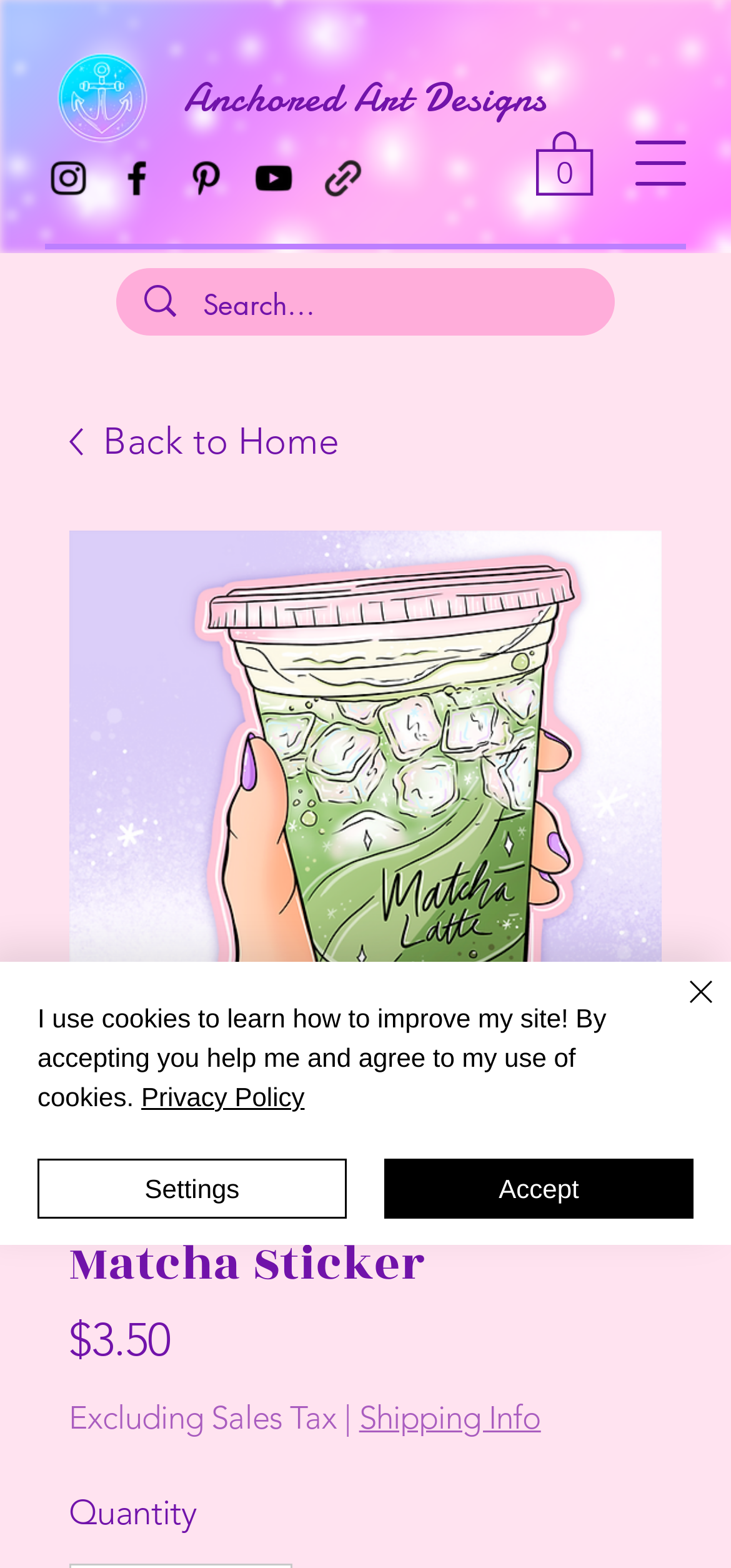How many social media links are there?
Provide a well-explained and detailed answer to the question.

I counted the number of social media links by looking at the 'Social Bar' section, which contains links to Instagram, Facebook, Pinterest, and YouTube.